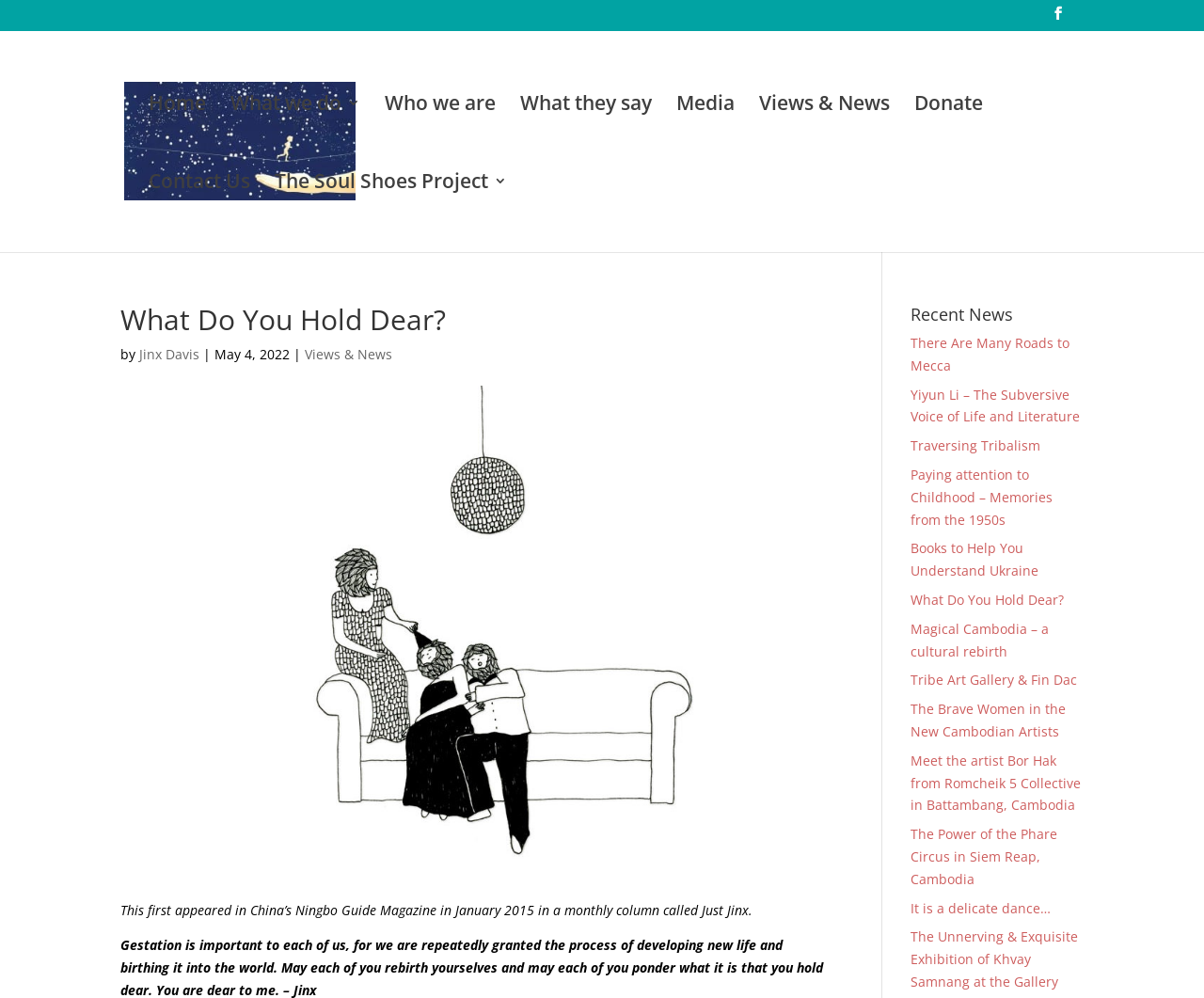Locate the bounding box coordinates of the area to click to fulfill this instruction: "Check out the What they say page". The bounding box should be presented as four float numbers between 0 and 1, in the order [left, top, right, bottom].

[0.432, 0.096, 0.541, 0.174]